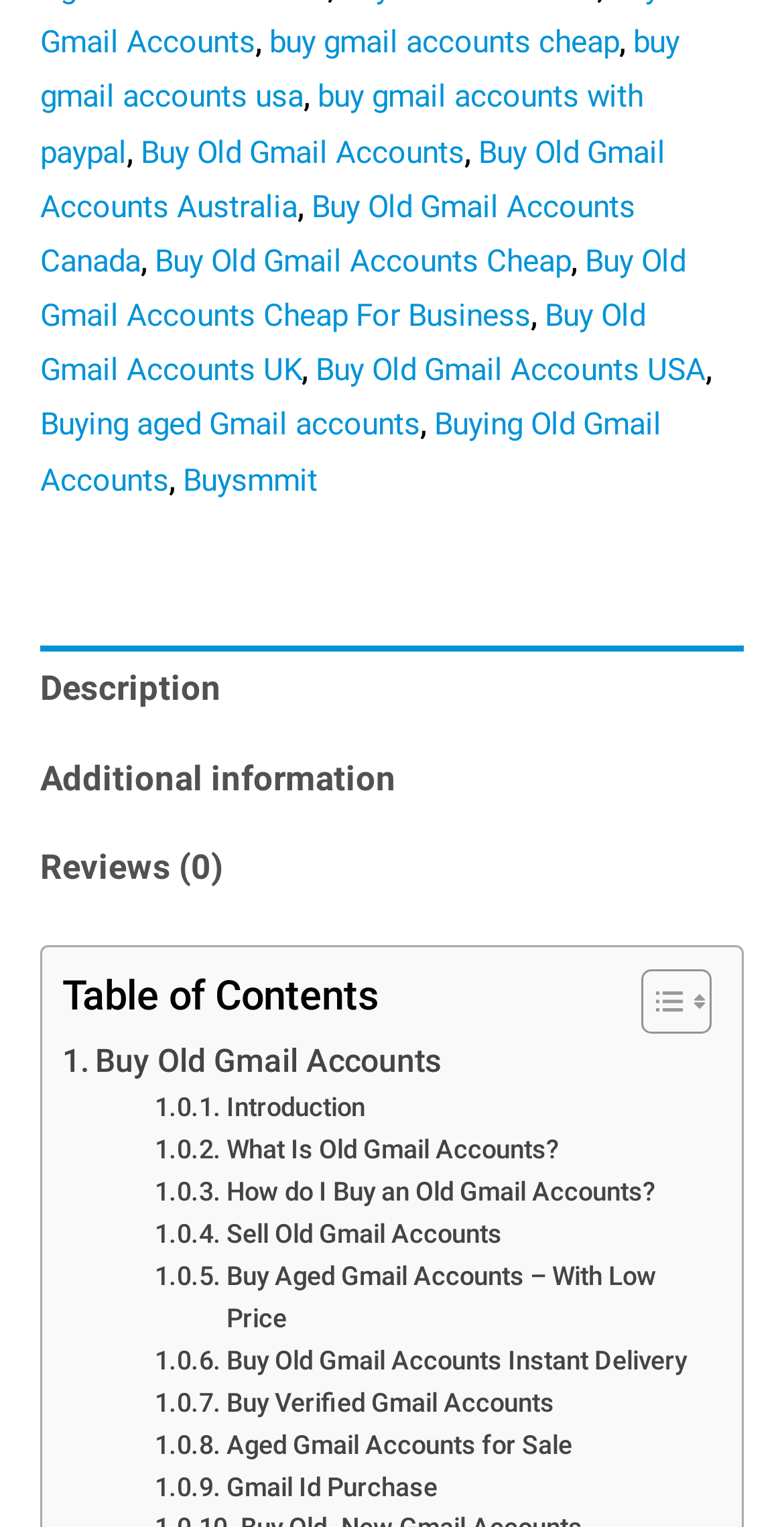How many links are there in the 'Reviews (0)' tab?
Please provide a single word or phrase answer based on the image.

10